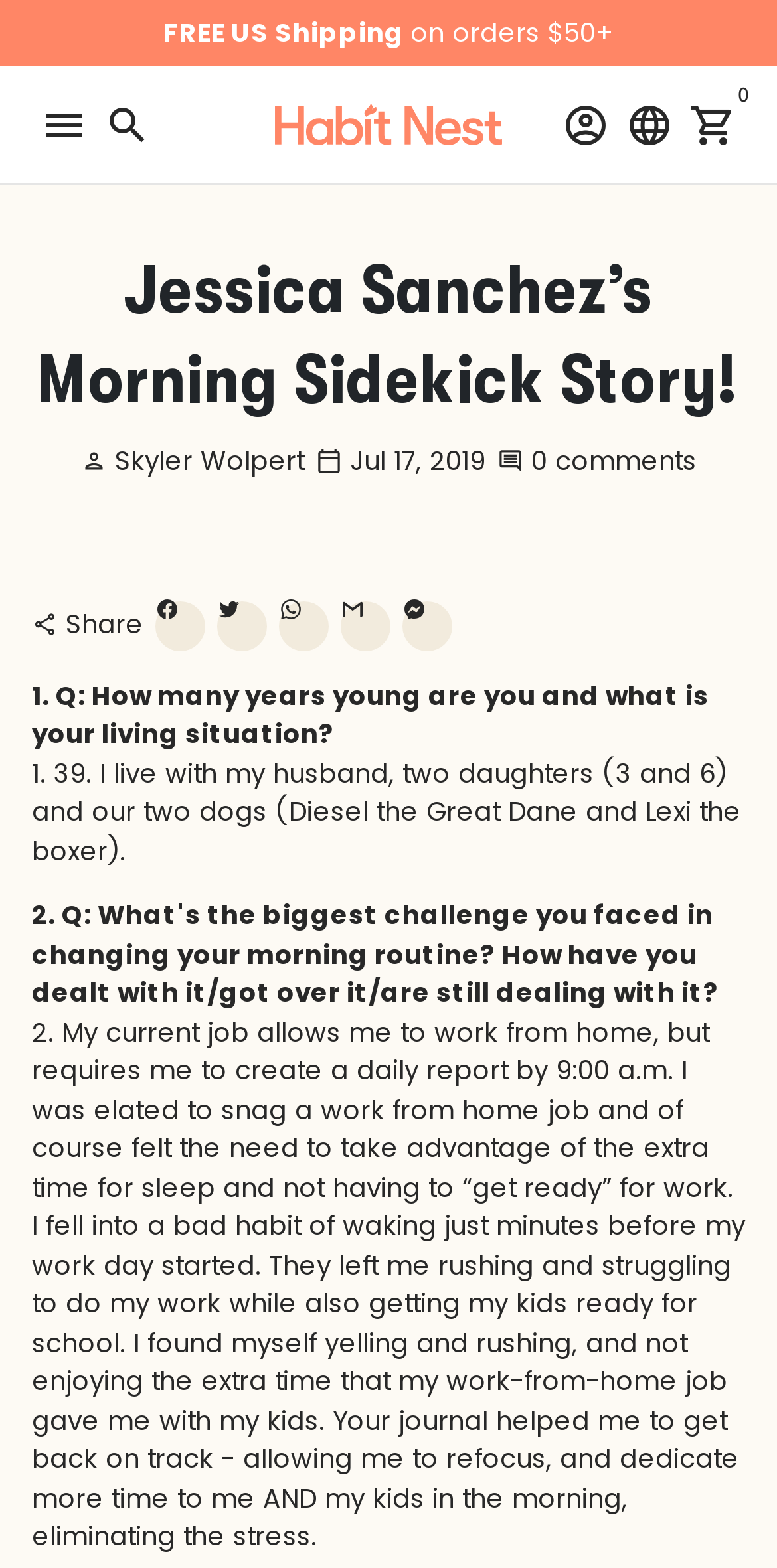Describe every aspect of the webpage in a detailed manner.

This webpage is about Jessica Sanchez's Morning Sidekick Story on Habit Nest. At the top left, there is a "Skip to content" link. Next to it, there is a notification about free US shipping on orders over $50. On the top right, there are several links, including "Menu", "Search", "Habit Nest" with a logo, "Log In", "Language/Currency", and "Cart" with a count of 0 items.

Below the top navigation, there is a heading that reads "Jessica Sanchez’s Morning Sidekick Story!" followed by a profile section with a "person" icon, the name "Skyler Wolpert", a "calendar_today" icon, and a timestamp of "Jul 17, 2019". There is also a "comment" icon with 0 comments.

Under the profile section, there are social media sharing links, including "Share" with options to share on Facebook, Twitter, Whatsapp, Email, and Messenger, each with its respective icon.

The main content of the webpage is a Q&A session with Jessica Sanchez. The first question is "How many years young are you and what is your living situation?" followed by her response. The second question is not shown, but her response is a lengthy text about her experience with working from home and how a journal helped her to refocus and dedicate more time to herself and her kids in the morning.